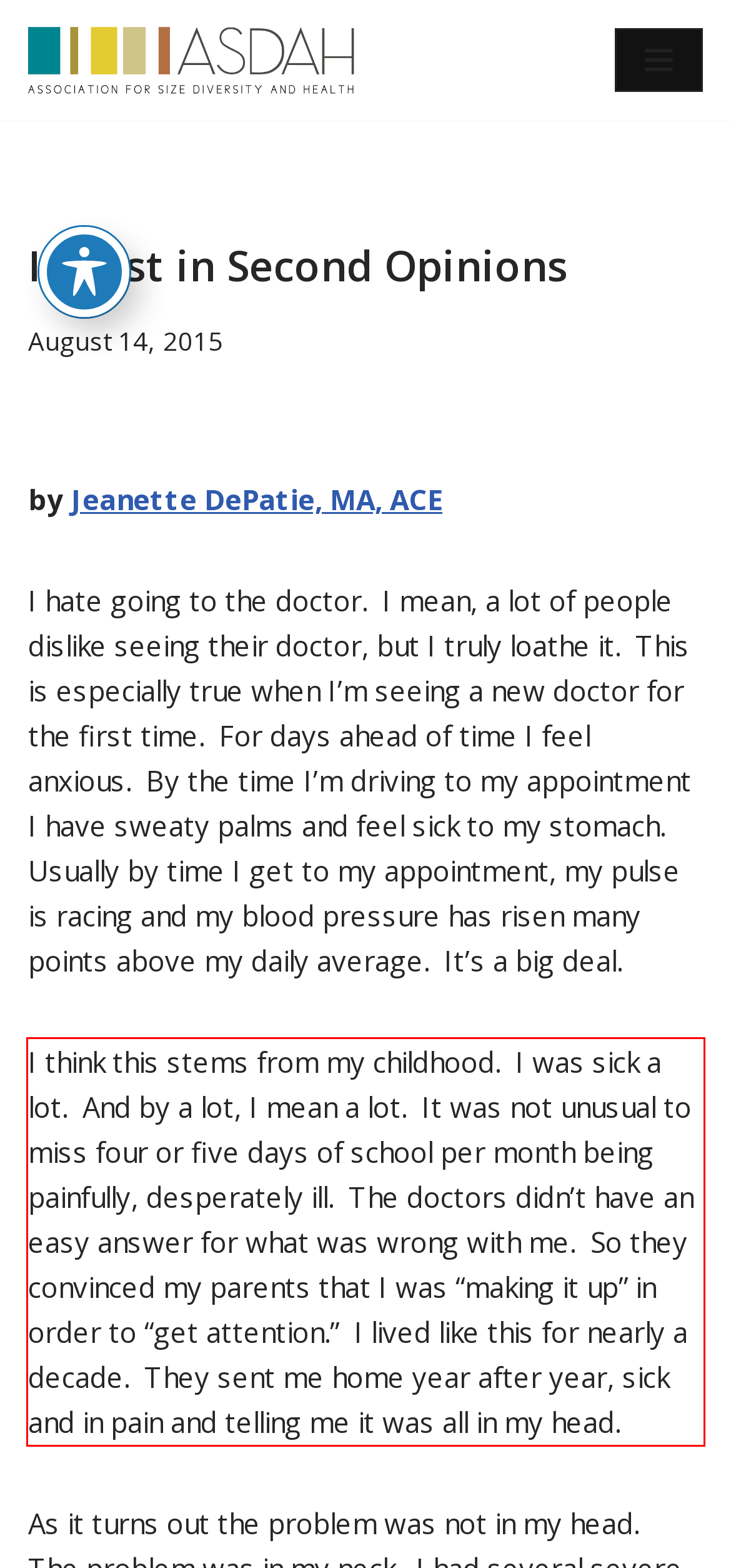Please look at the screenshot provided and find the red bounding box. Extract the text content contained within this bounding box.

I think this stems from my childhood. I was sick a lot. And by a lot, I mean a lot. It was not unusual to miss four or five days of school per month being painfully, desperately ill. The doctors didn’t have an easy answer for what was wrong with me. So they convinced my parents that I was “making it up” in order to “get attention.” I lived like this for nearly a decade. They sent me home year after year, sick and in pain and telling me it was all in my head.